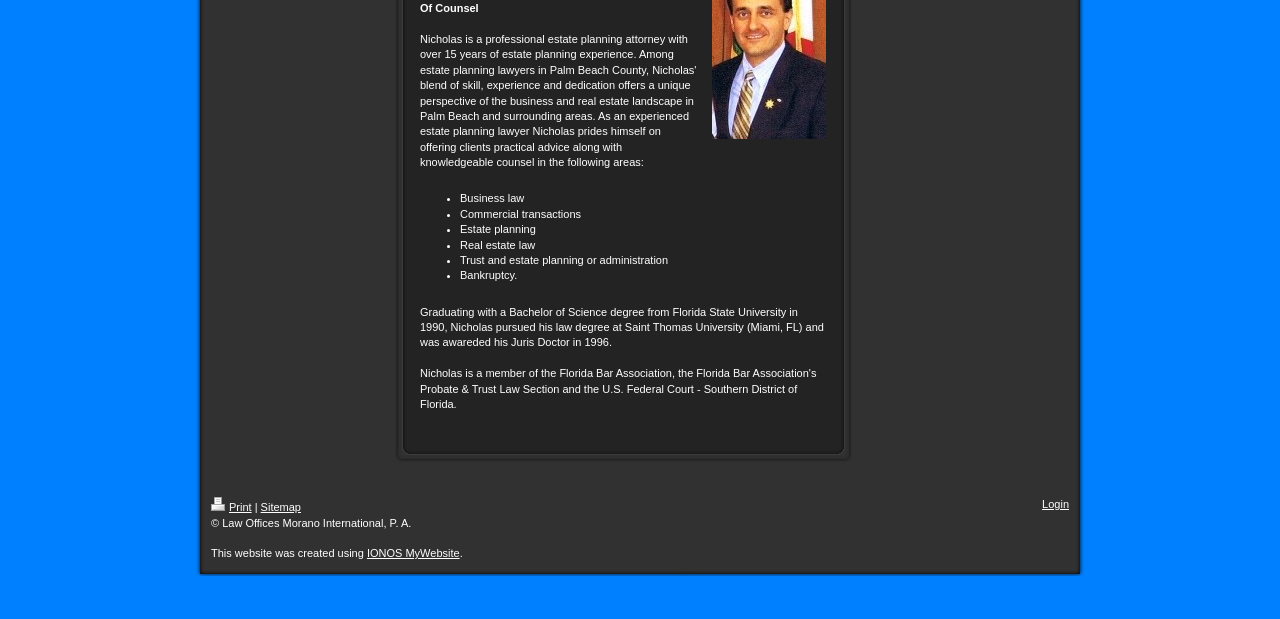What is the name of the law firm?
Please provide a single word or phrase as your answer based on the screenshot.

Law Offices Morano International, P. A.